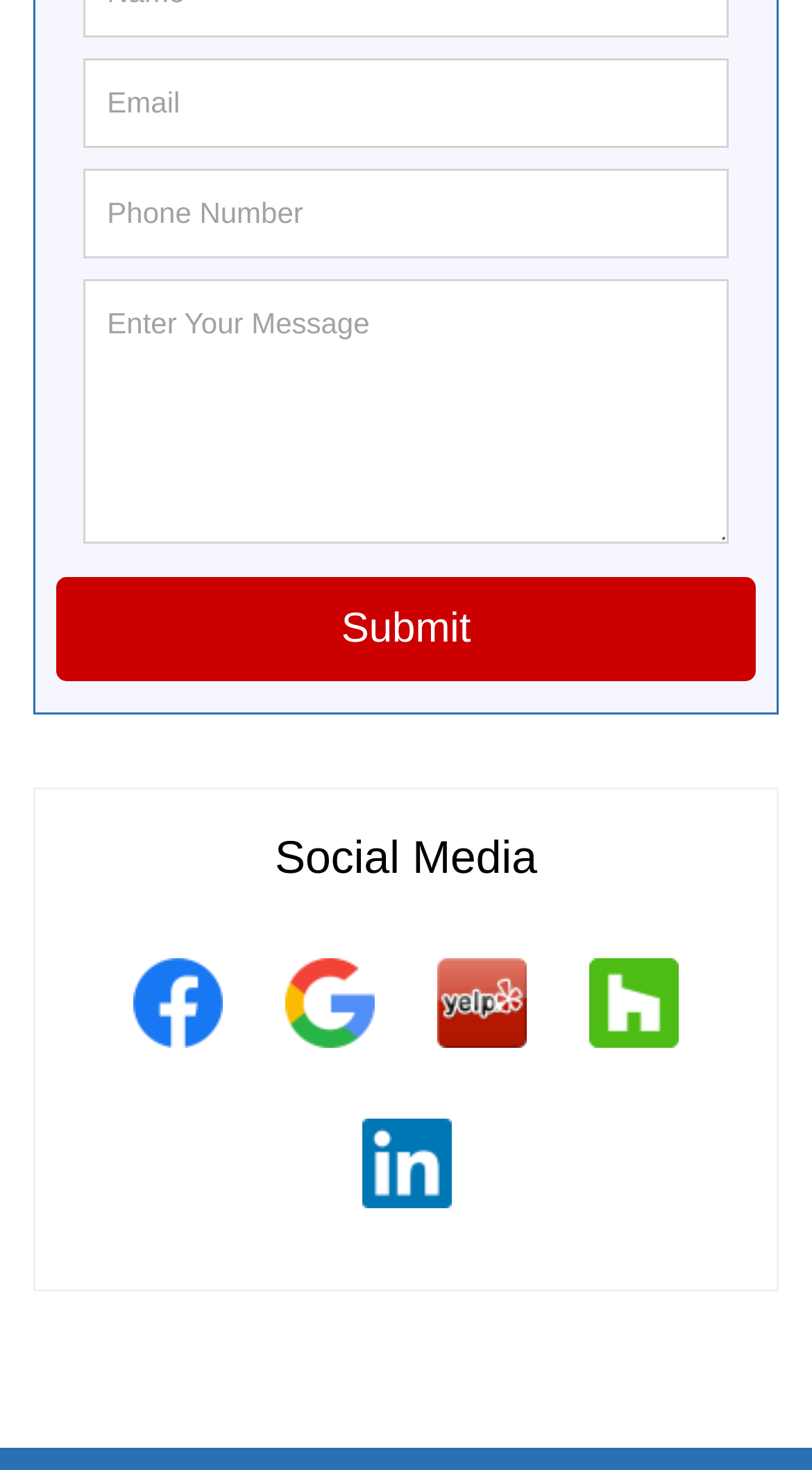Determine the bounding box coordinates of the region I should click to achieve the following instruction: "Visit Facebook". Ensure the bounding box coordinates are four float numbers between 0 and 1, i.e., [left, top, right, bottom].

[0.126, 0.703, 0.313, 0.734]